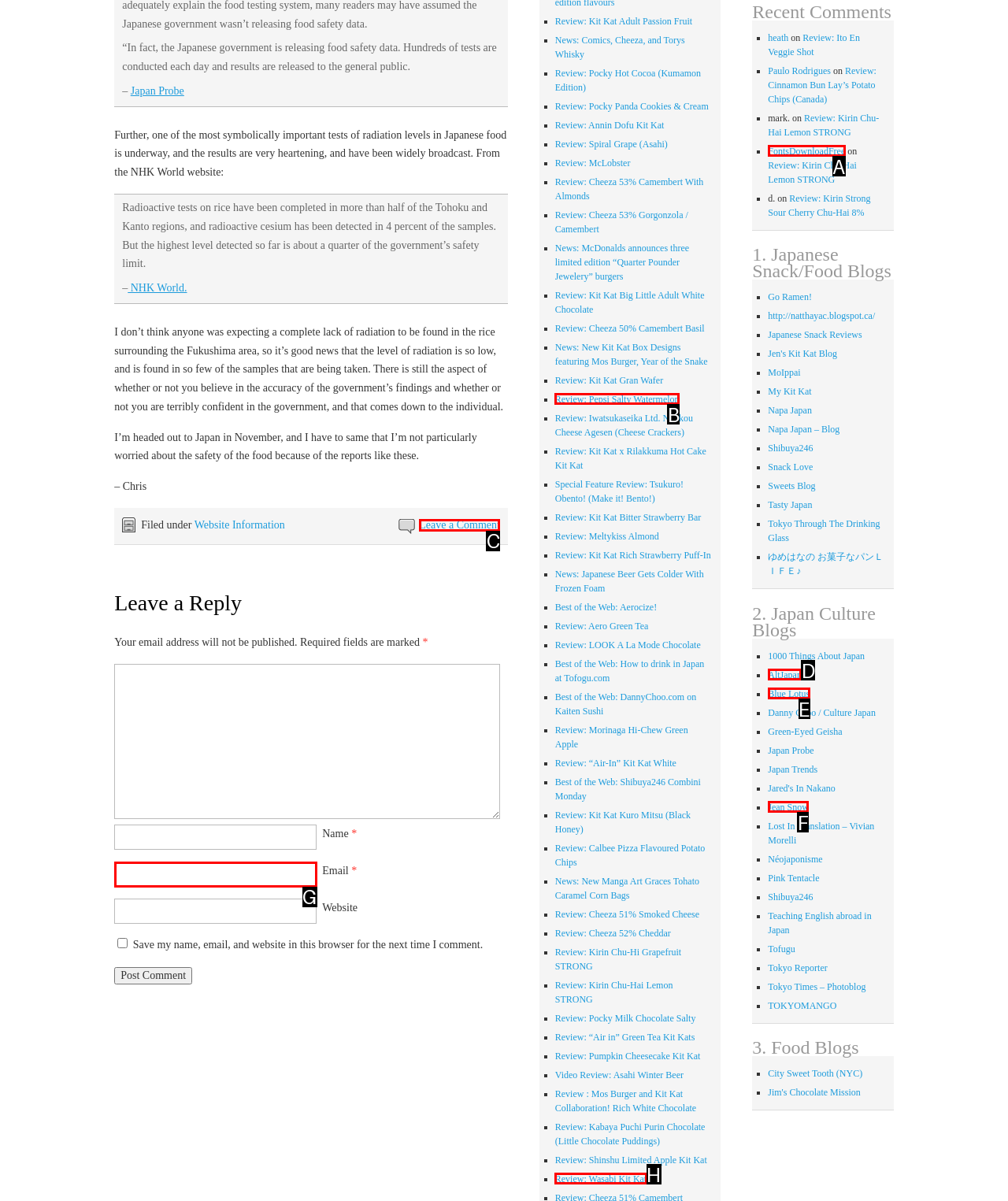Choose the option that matches the following description: FontsDownloadFree
Reply with the letter of the selected option directly.

A